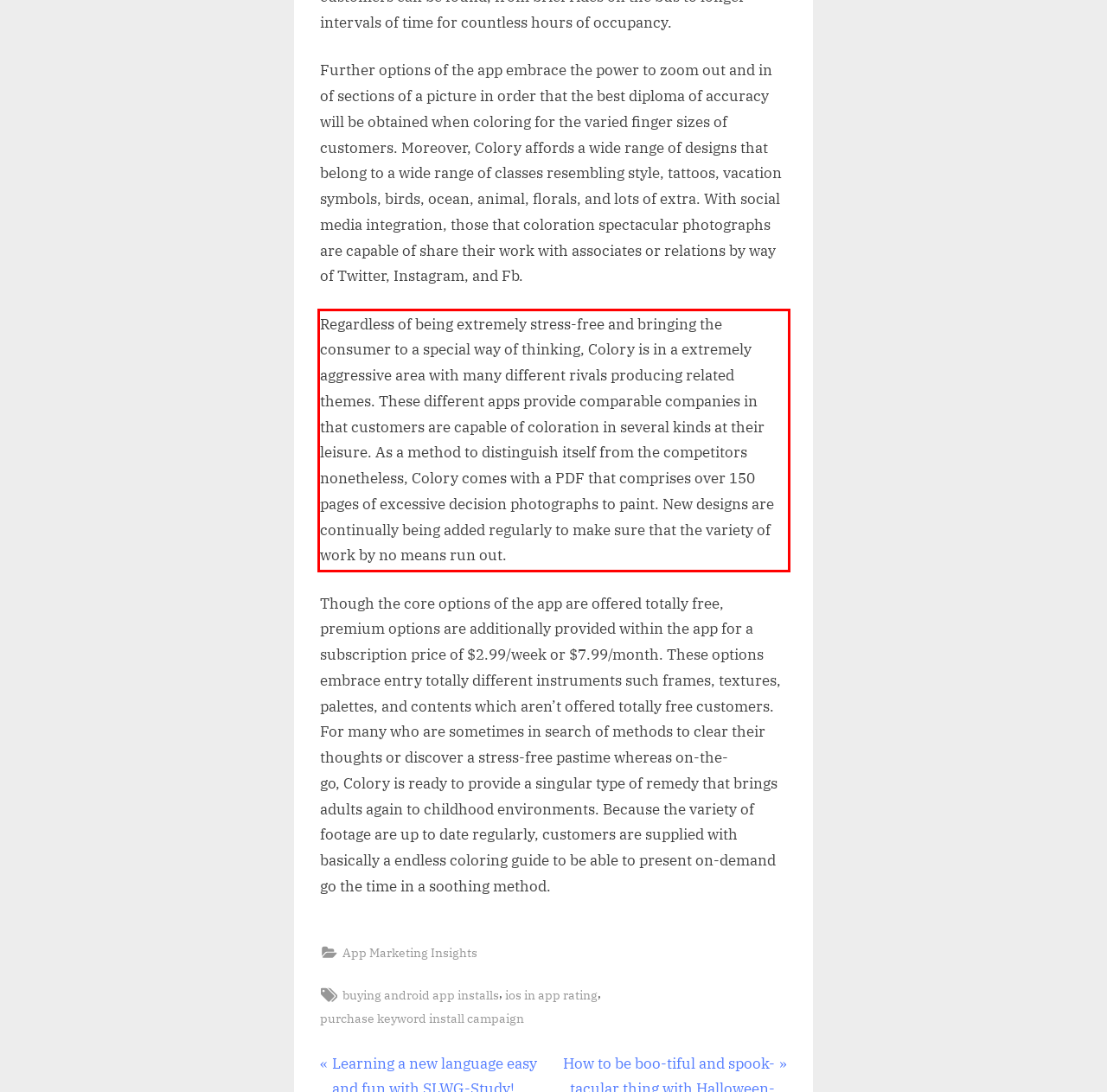You are provided with a screenshot of a webpage that includes a red bounding box. Extract and generate the text content found within the red bounding box.

Regardless of being extremely stress-free and bringing the consumer to a special way of thinking, Colory is in a extremely aggressive area with many different rivals producing related themes. These different apps provide comparable companies in that customers are capable of coloration in several kinds at their leisure. As a method to distinguish itself from the competitors nonetheless, Colory comes with a PDF that comprises over 150 pages of excessive decision photographs to paint. New designs are continually being added regularly to make sure that the variety of work by no means run out.